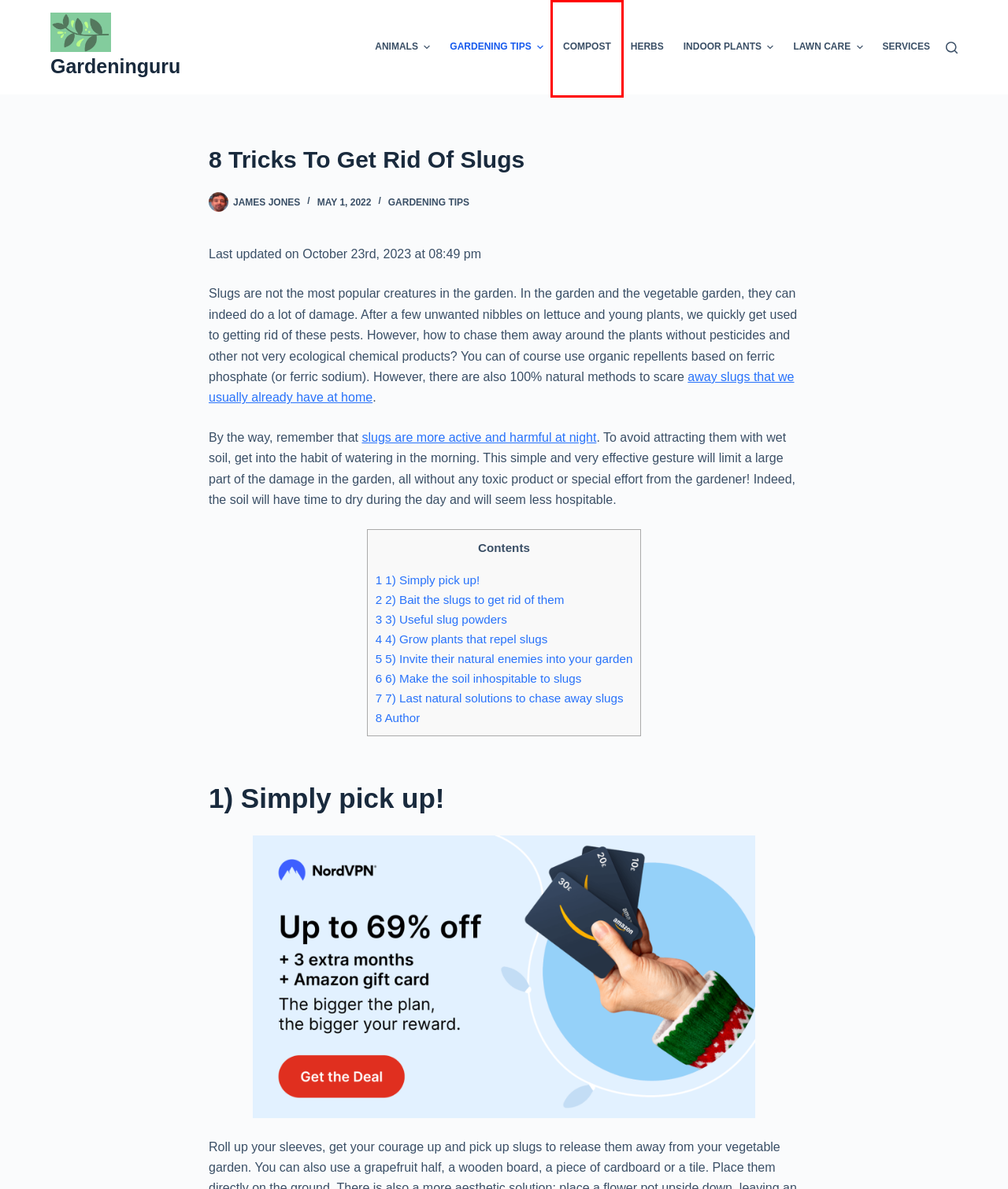Evaluate the webpage screenshot and identify the element within the red bounding box. Select the webpage description that best fits the new webpage after clicking the highlighted element. Here are the candidates:
A. James Jones – Gardeninguru
B. Herbs - Gardeninguru
C. Services - Gardeninguru
D. Lawn Care - Gardeninguru
E. Gardening Tips - Gardeninguru
F. Animals - Gardeninguru
G. Compost - Gardeninguru
H. Practical And Helpful Gardening Tips: Fully Researched And Scientific Based - Gardeninguru

G